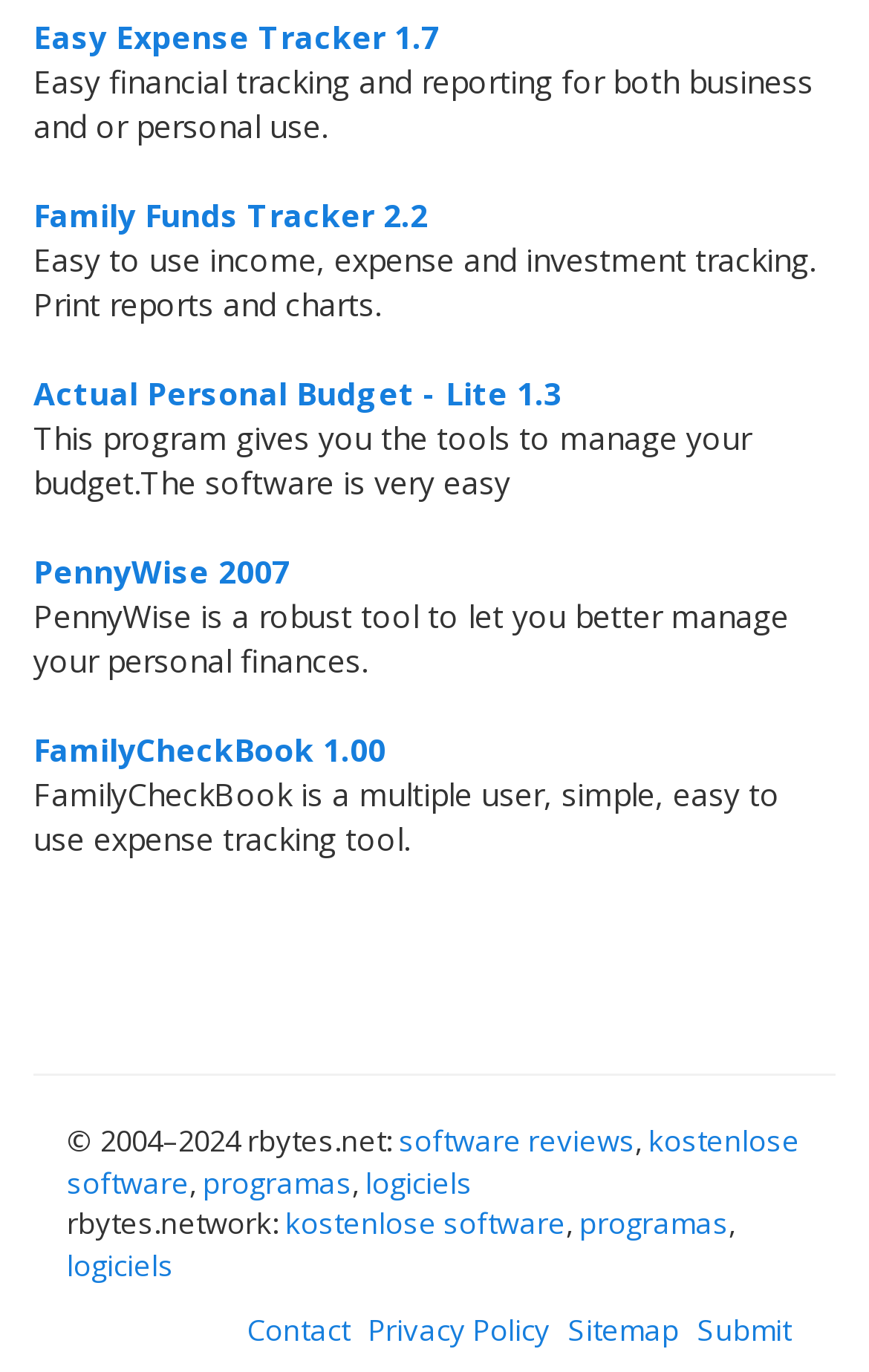How many software products are listed?
Based on the image, answer the question with as much detail as possible.

I counted the number of links with software product names, which are 'Easy Expense Tracker 1.7', 'Family Funds Tracker 2.2', 'Actual Personal Budget - Lite 1.3', 'PennyWise 2007', and 'FamilyCheckBook 1.00'.